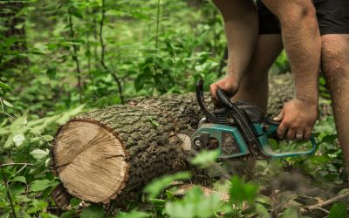What is the setting of the image?
We need a detailed and exhaustive answer to the question. Please elaborate.

The image is set in a lush, green forest, which is evident from the vibrant foliage surrounding the person and the tree trunk being cut.